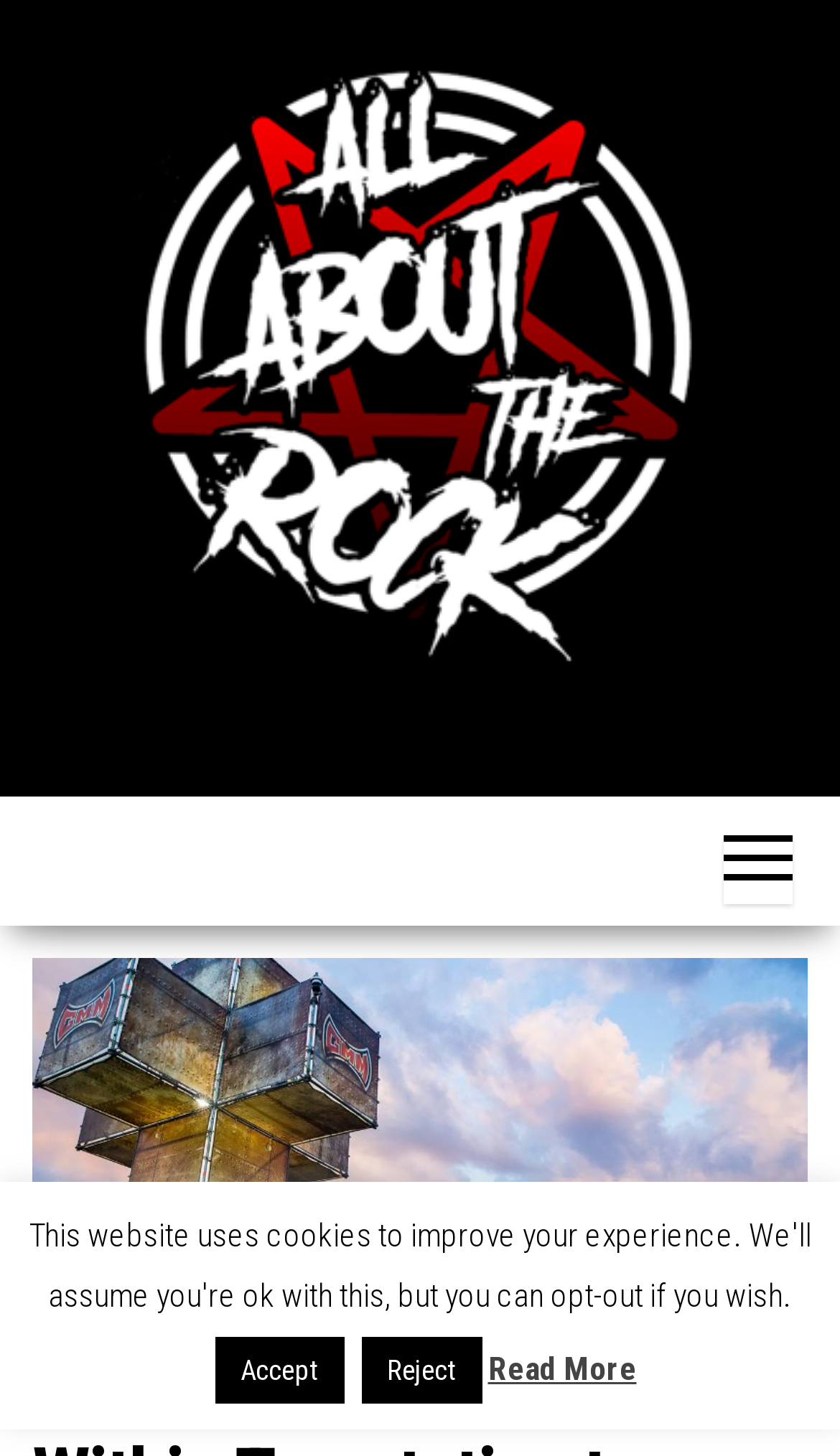Bounding box coordinates should be provided in the format (top-left x, top-left y, bottom-right x, bottom-right y) with all values between 0 and 1. Identify the bounding box for this UI element: Accept

[0.255, 0.918, 0.409, 0.964]